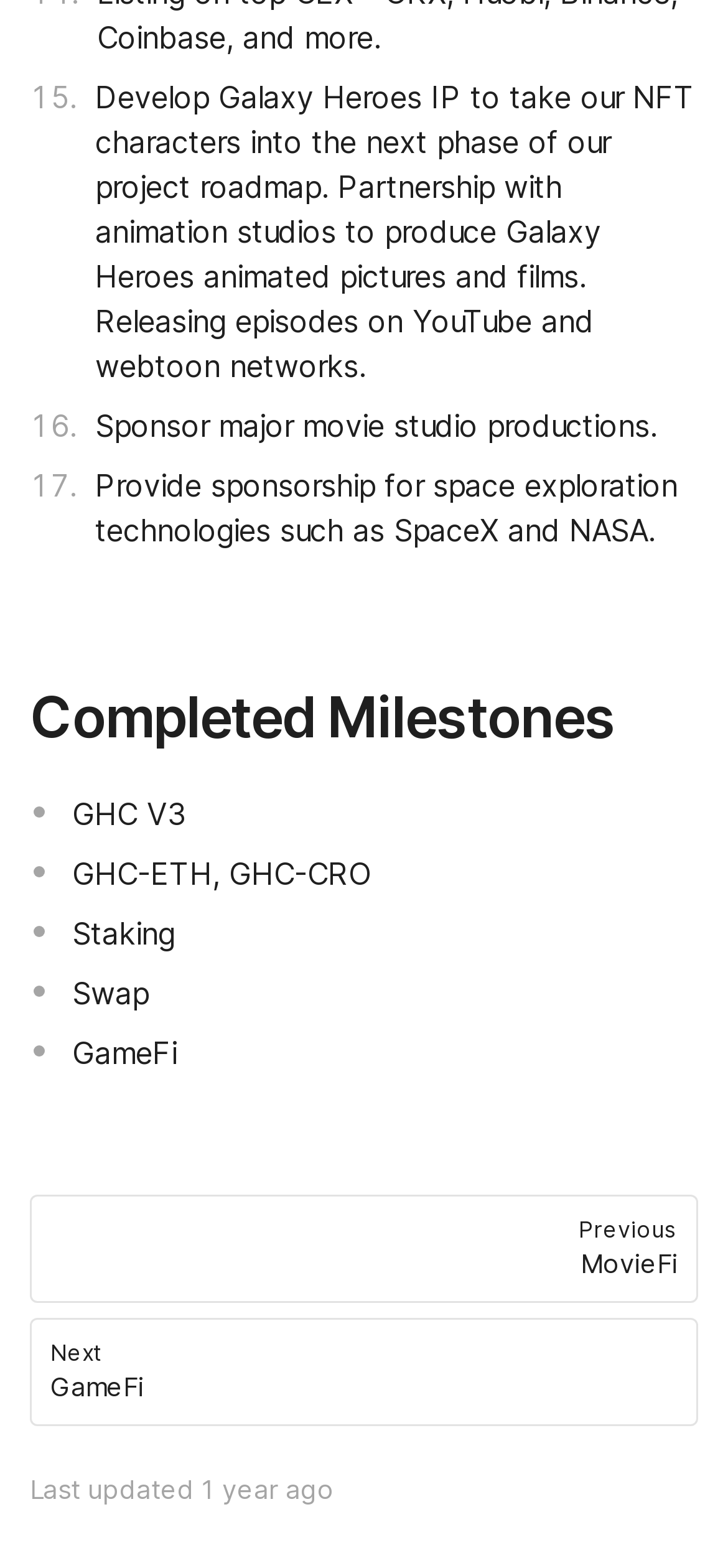How many sponsorship options are mentioned? Observe the screenshot and provide a one-word or short phrase answer.

3